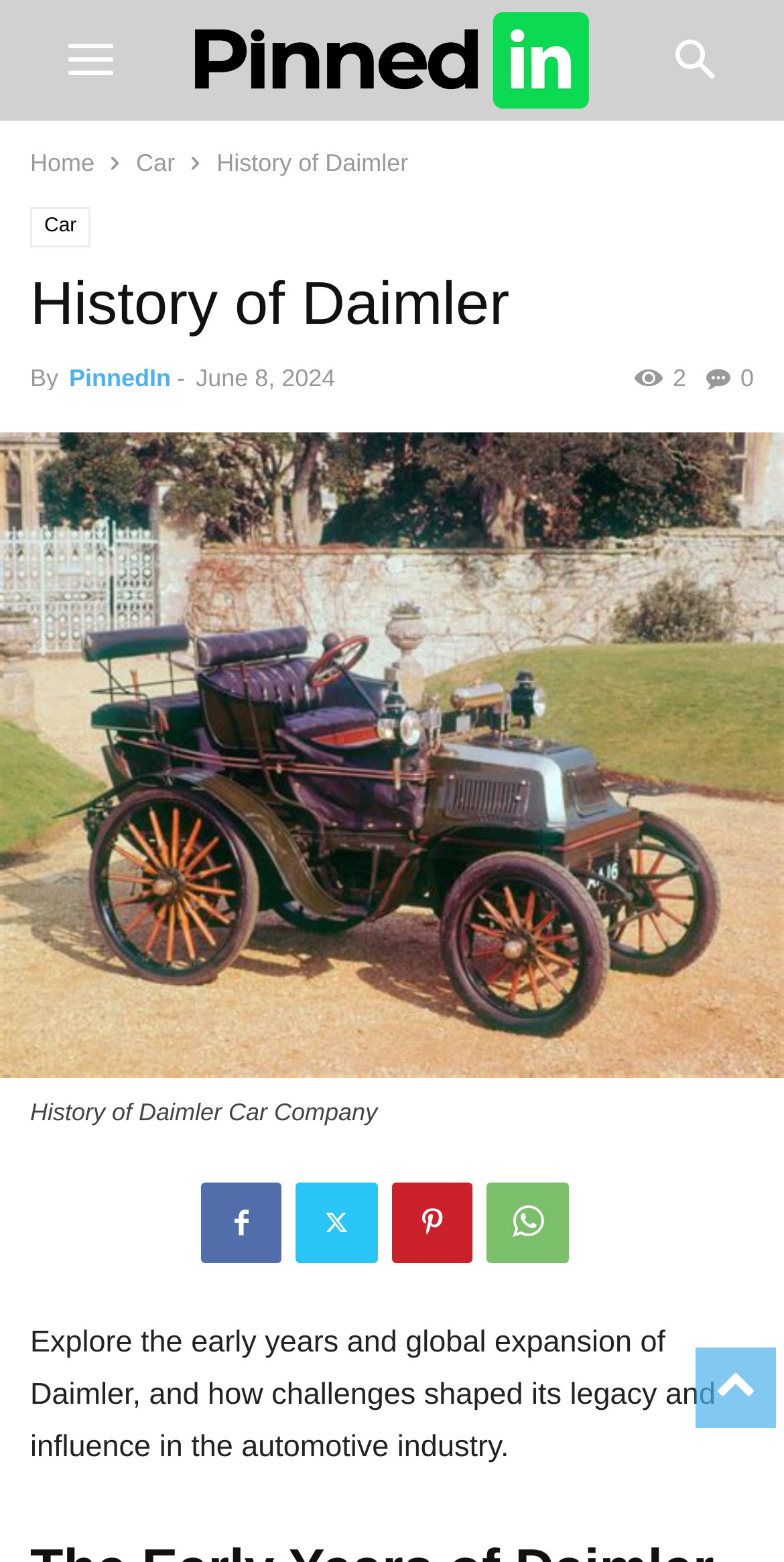Please find the bounding box coordinates of the element that must be clicked to perform the given instruction: "go to home page". The coordinates should be four float numbers from 0 to 1, i.e., [left, top, right, bottom].

[0.038, 0.095, 0.121, 0.113]